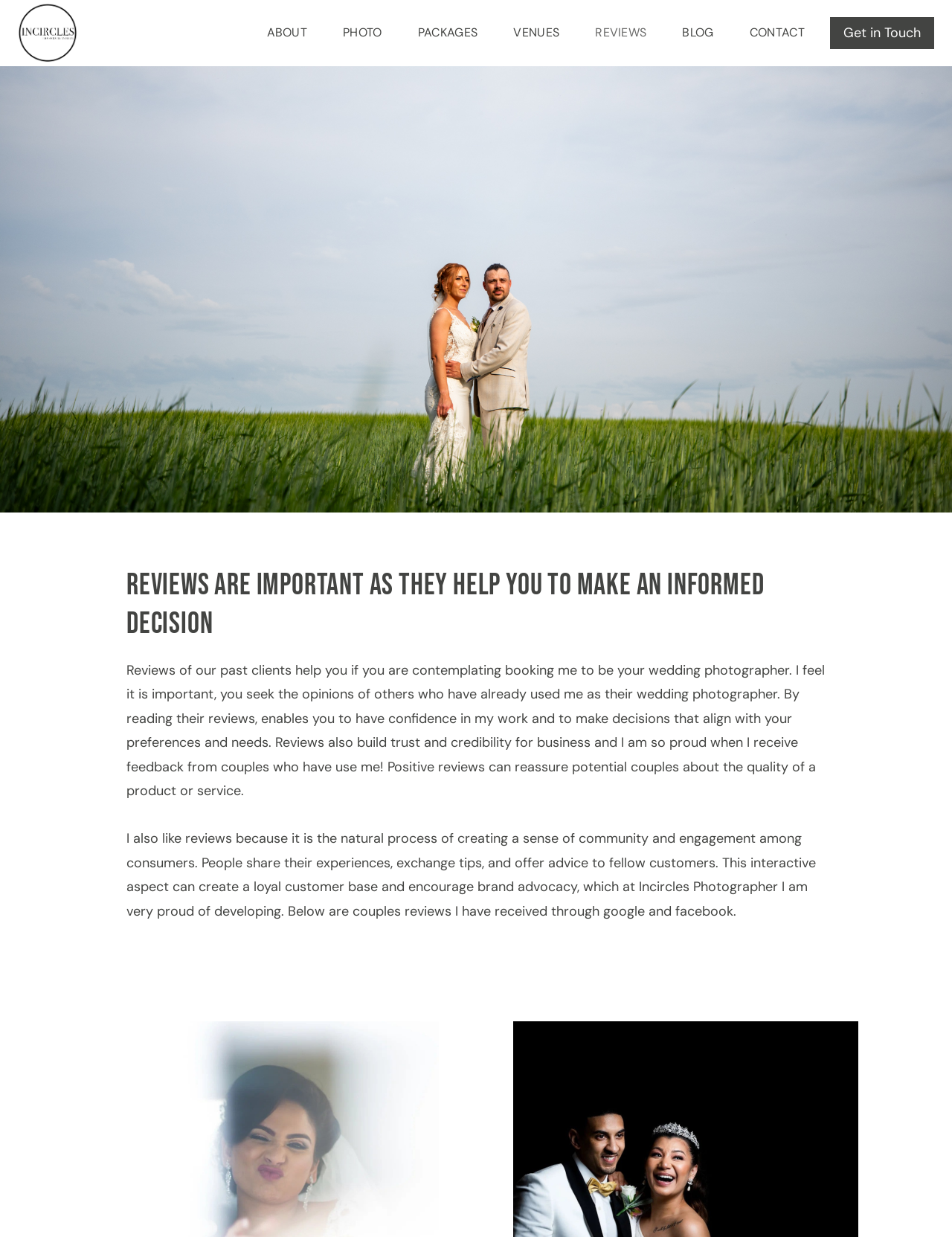Please find the bounding box coordinates of the element that must be clicked to perform the given instruction: "Click on the 'Worcestershire Wedding Photographer - Incircles Photography' link". The coordinates should be four float numbers from 0 to 1, i.e., [left, top, right, bottom].

[0.019, 0.003, 0.081, 0.051]